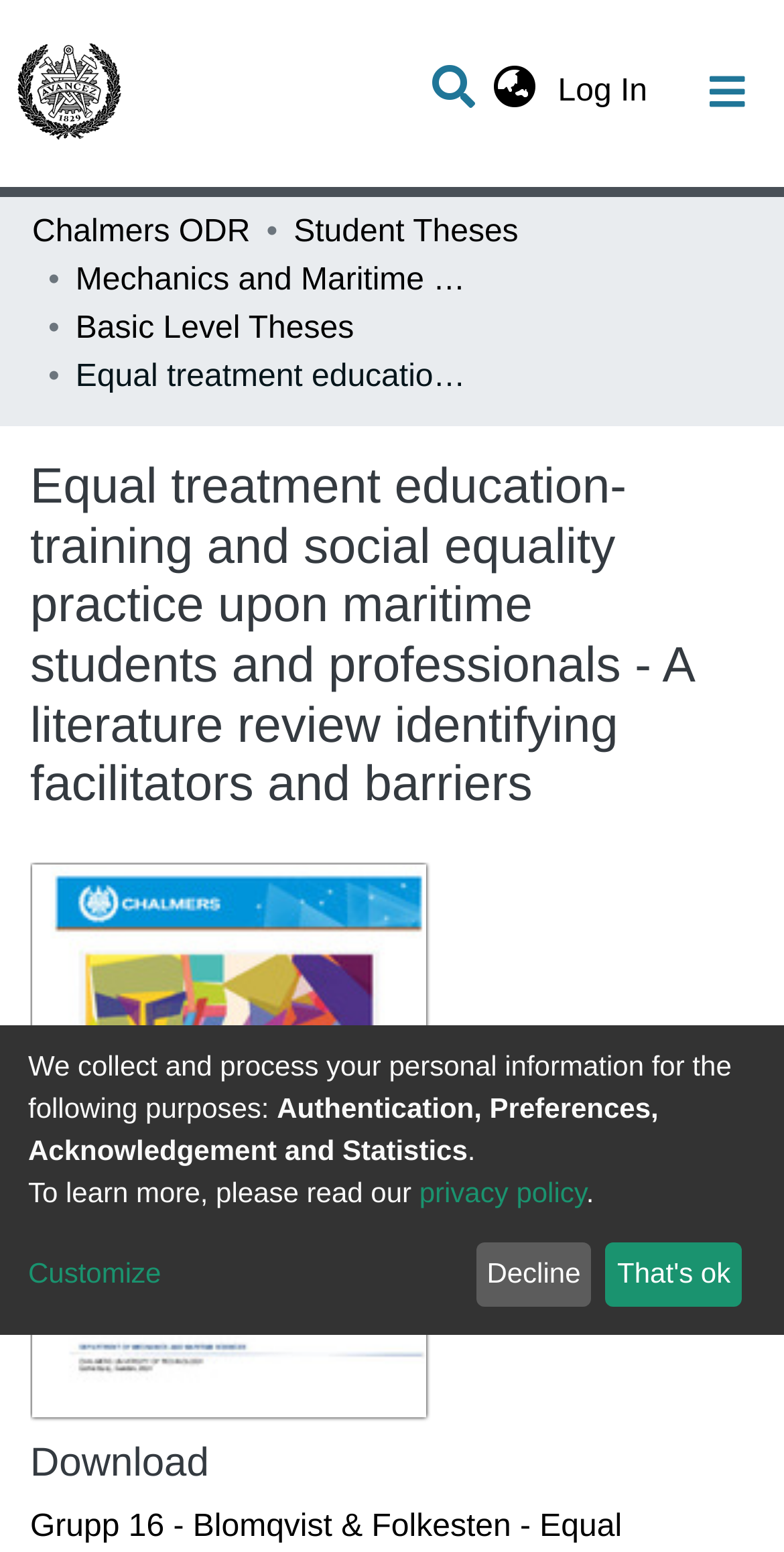Using the format (top-left x, top-left y, bottom-right x, bottom-right y), and given the element description, identify the bounding box coordinates within the screenshot: All of Chalmers ODR

[0.041, 0.224, 0.959, 0.276]